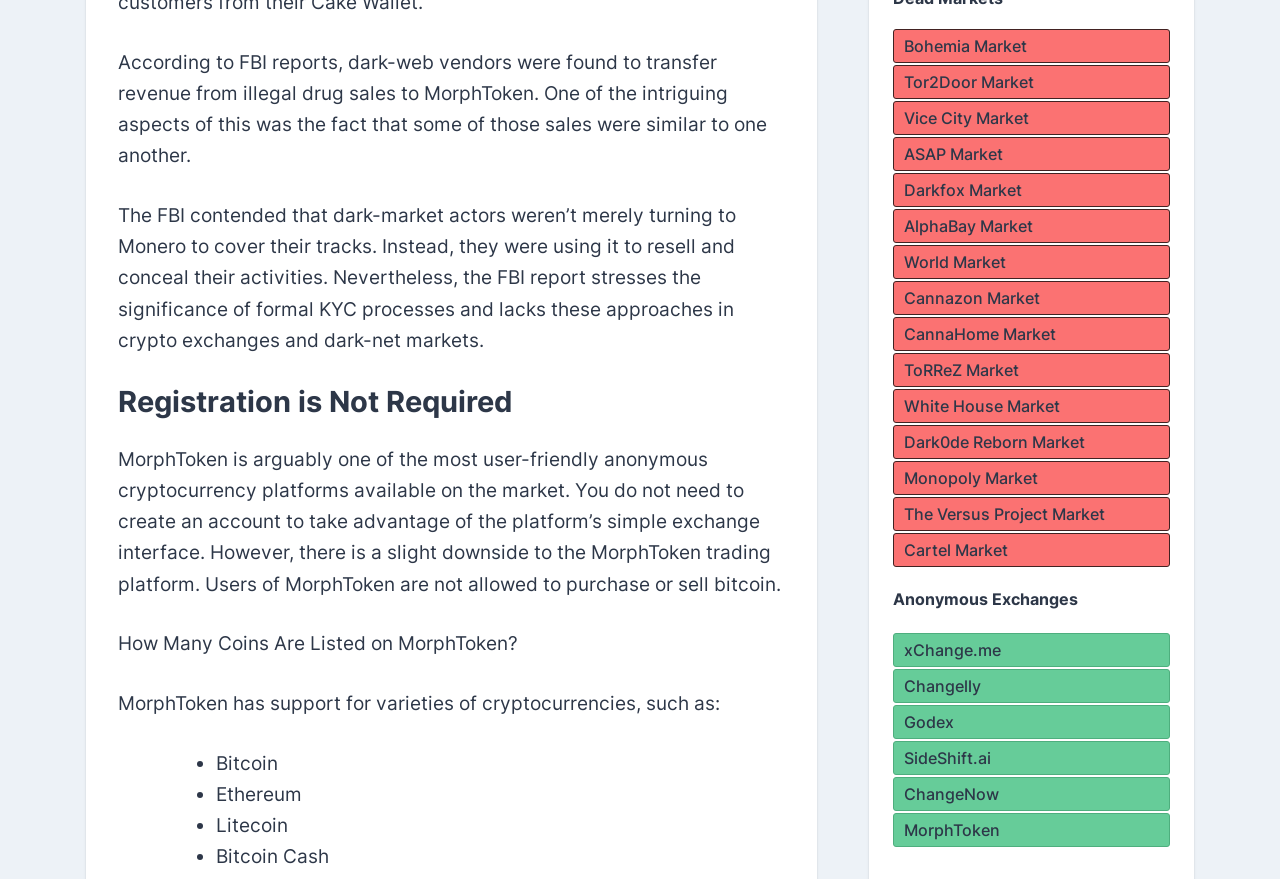Kindly respond to the following question with a single word or a brief phrase: 
How many coins are listed on MorphToken?

Multiple